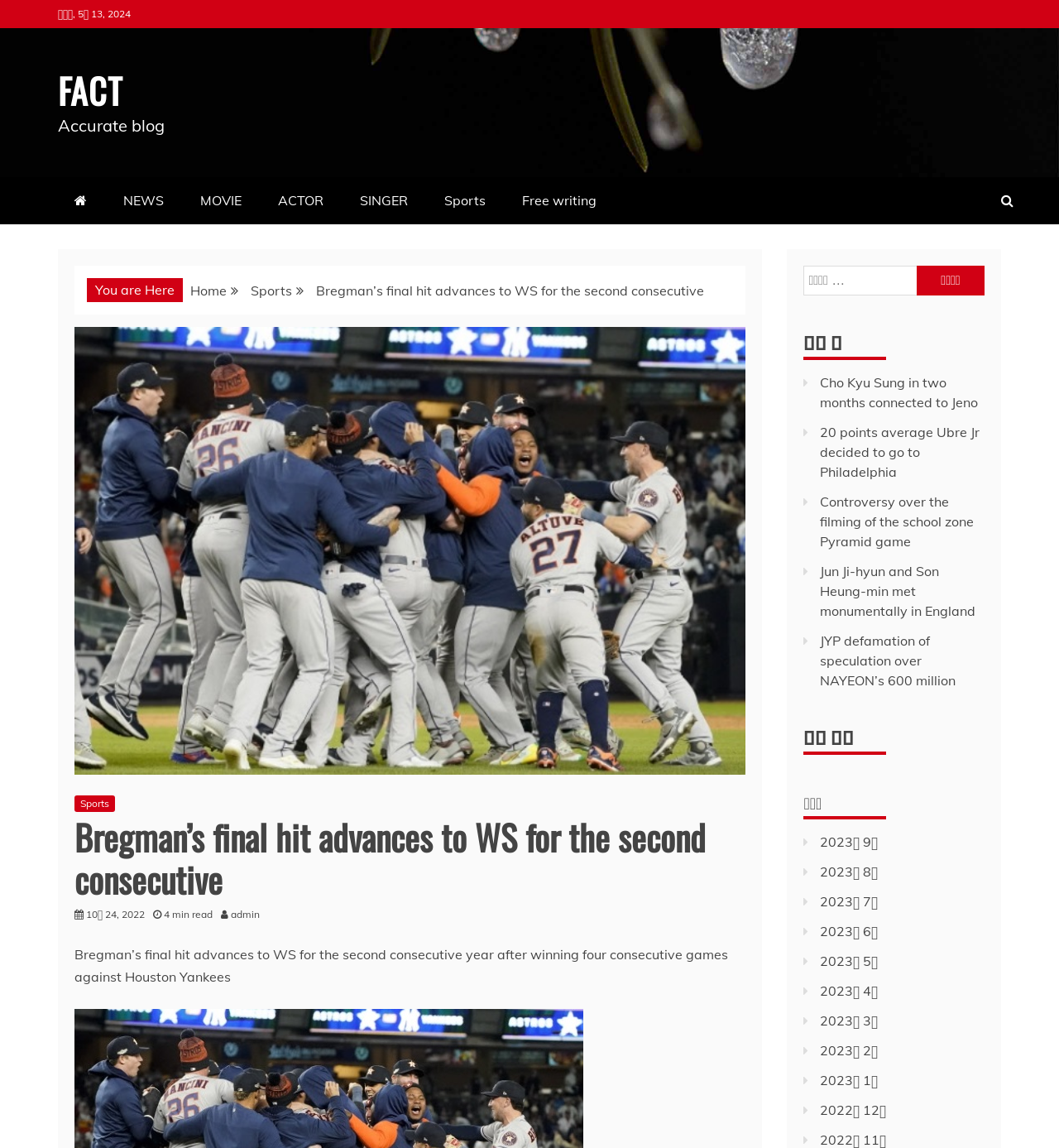How many categories are available in the navigation menu?
Using the screenshot, give a one-word or short phrase answer.

7